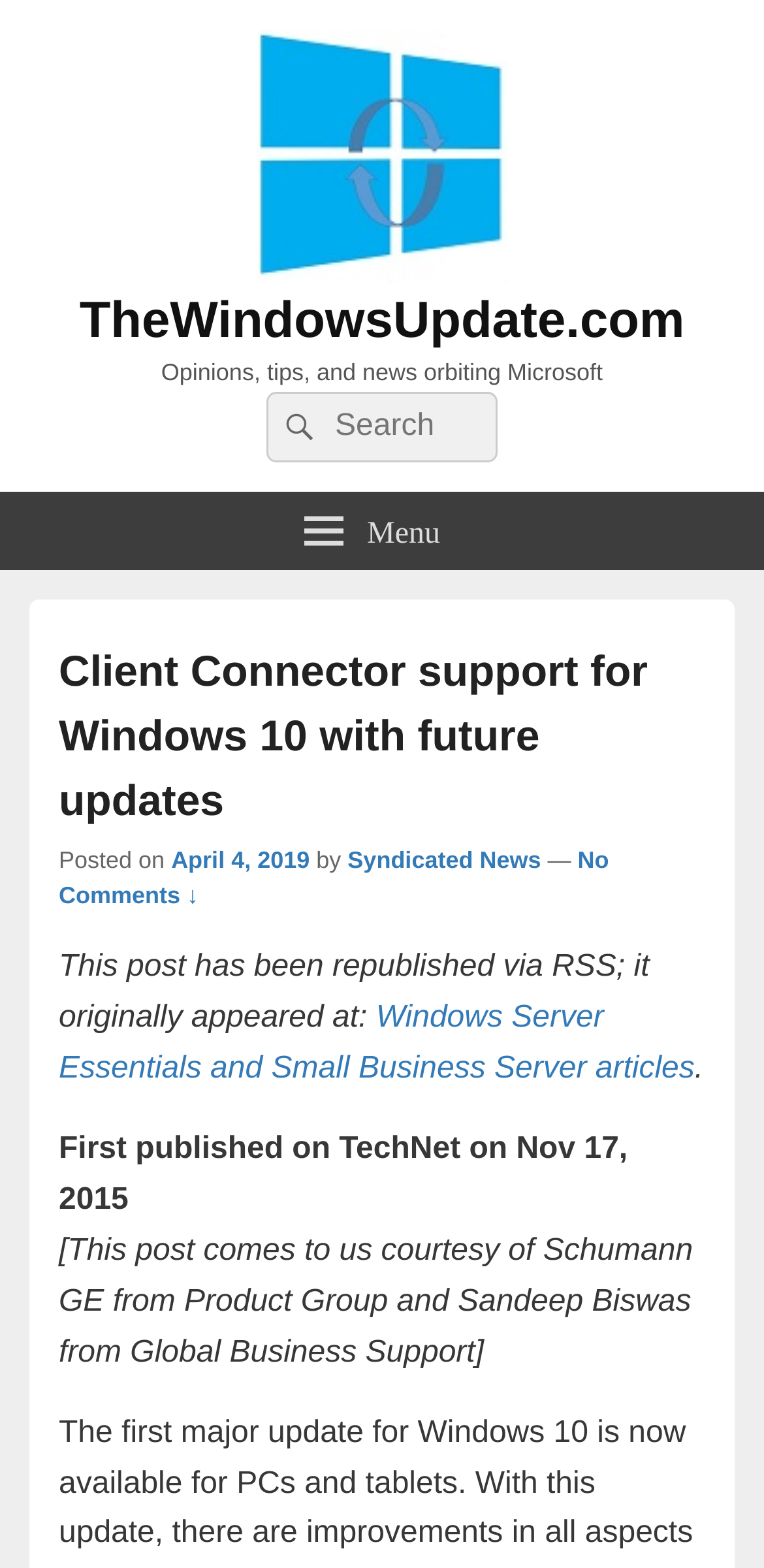Based on the visual content of the image, answer the question thoroughly: Who are the authors of the article?

I determined the answer by reading the text at the bottom of the article, which states '[This post comes to us courtesy of Schumann GE from Product Group and Sandeep Biswas from Global Business Support]'. This text indicates that Schumann GE and Sandeep Biswas are the authors or contributors of the article.